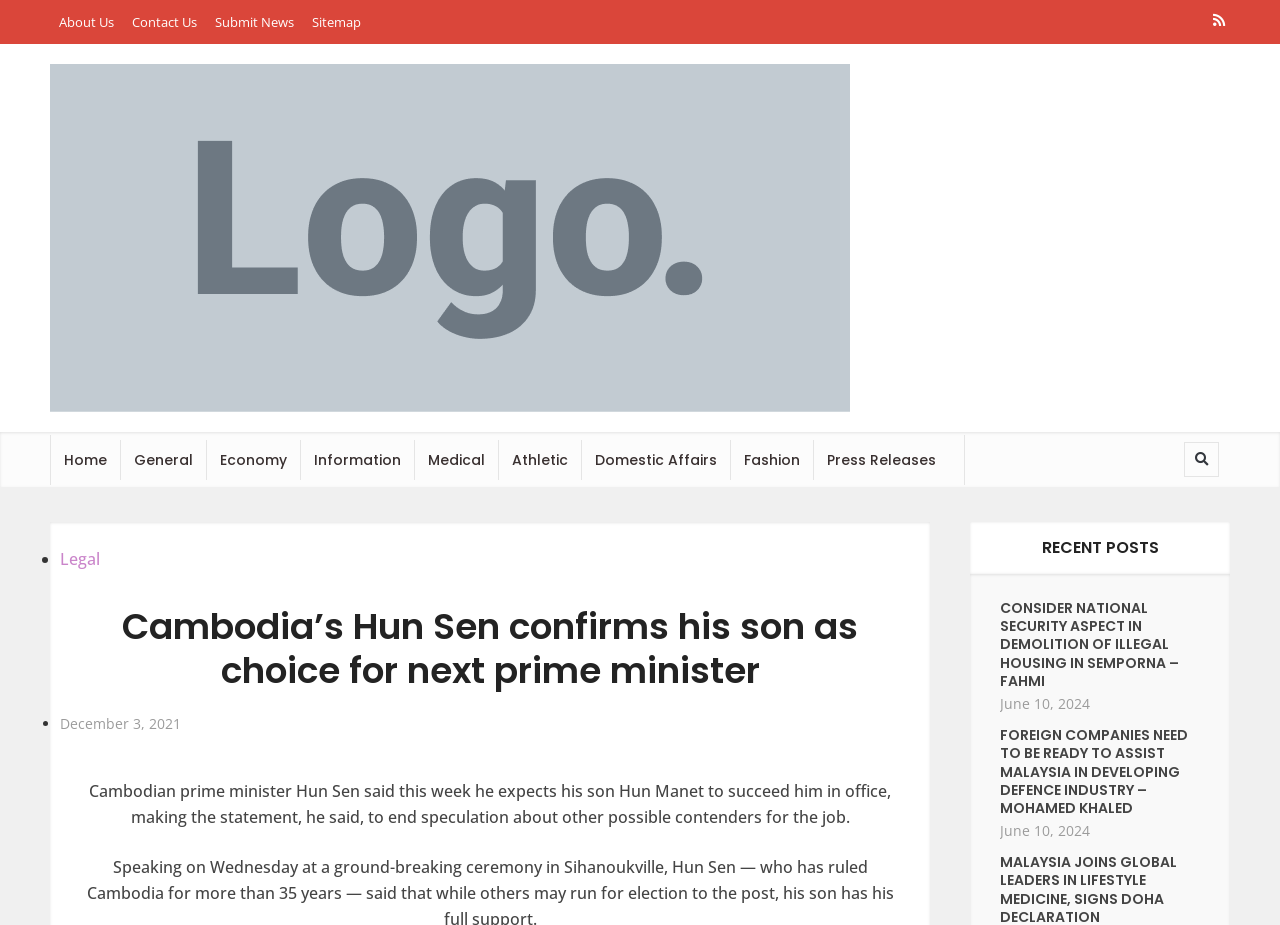Use a single word or phrase to answer the question: What is the name of the prime minister mentioned in the article?

Hun Sen